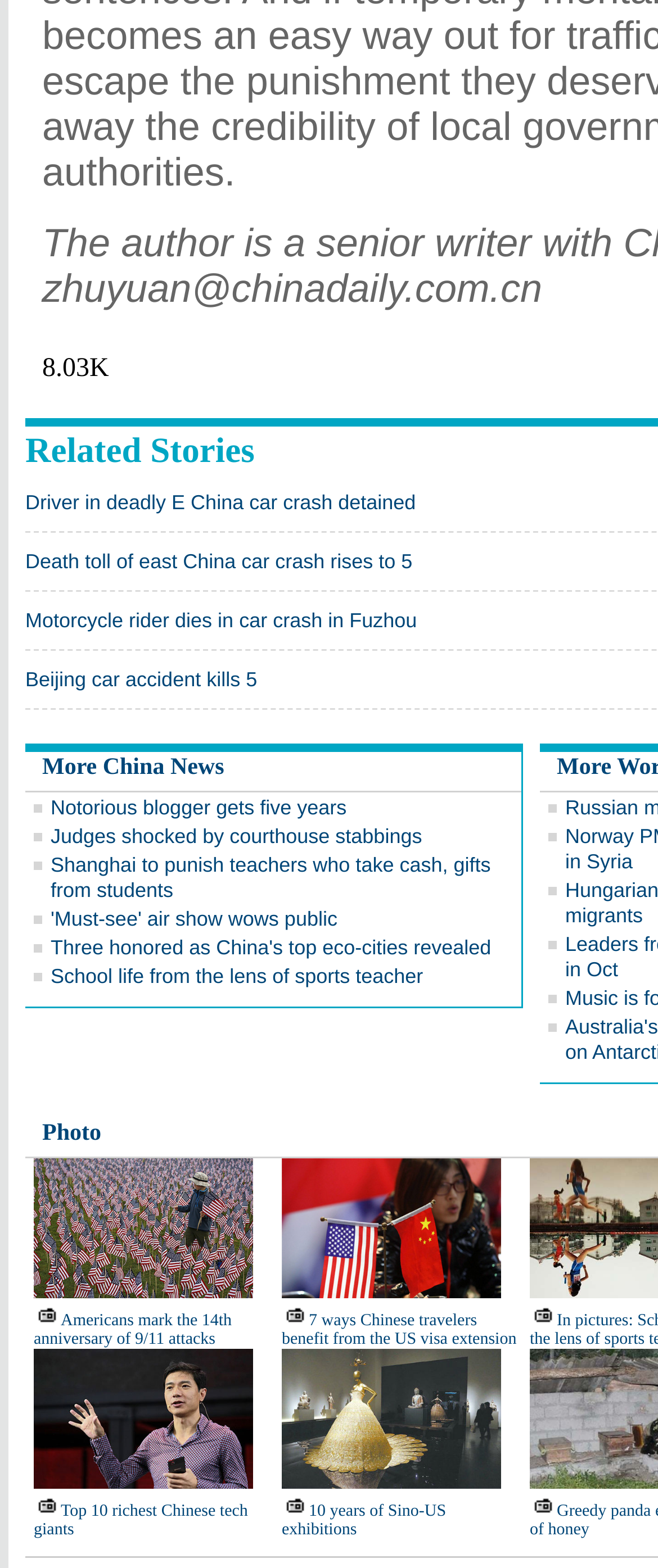How many news links are there on the webpage?
Answer the question with just one word or phrase using the image.

12